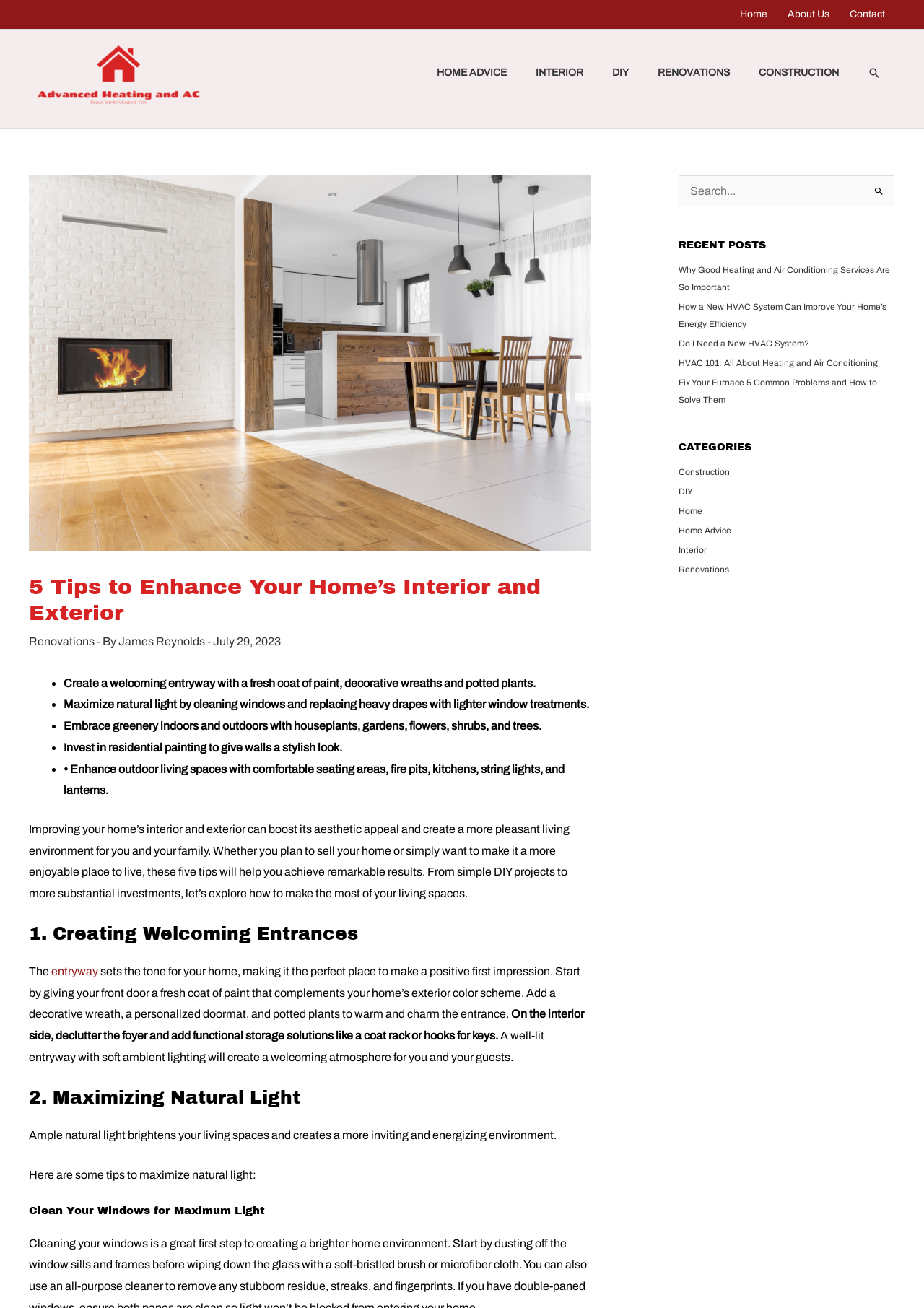Please provide the bounding box coordinates in the format (top-left x, top-left y, bottom-right x, bottom-right y). Remember, all values are floating point numbers between 0 and 1. What is the bounding box coordinate of the region described as: Contact Us

None